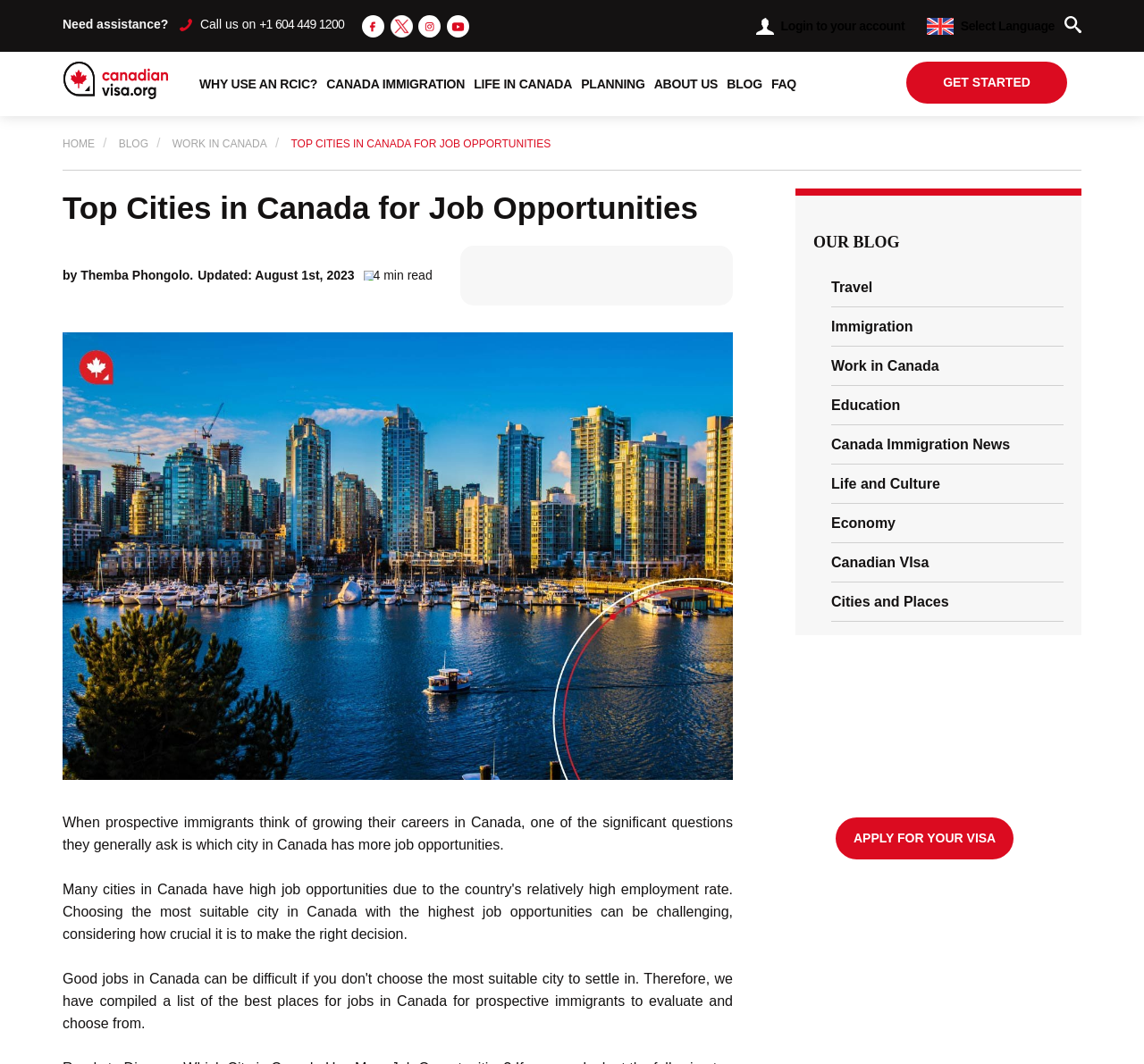Locate the bounding box of the UI element defined by this description: "Life and Culture". The coordinates should be given as four float numbers between 0 and 1, formatted as [left, top, right, bottom].

[0.727, 0.448, 0.822, 0.462]